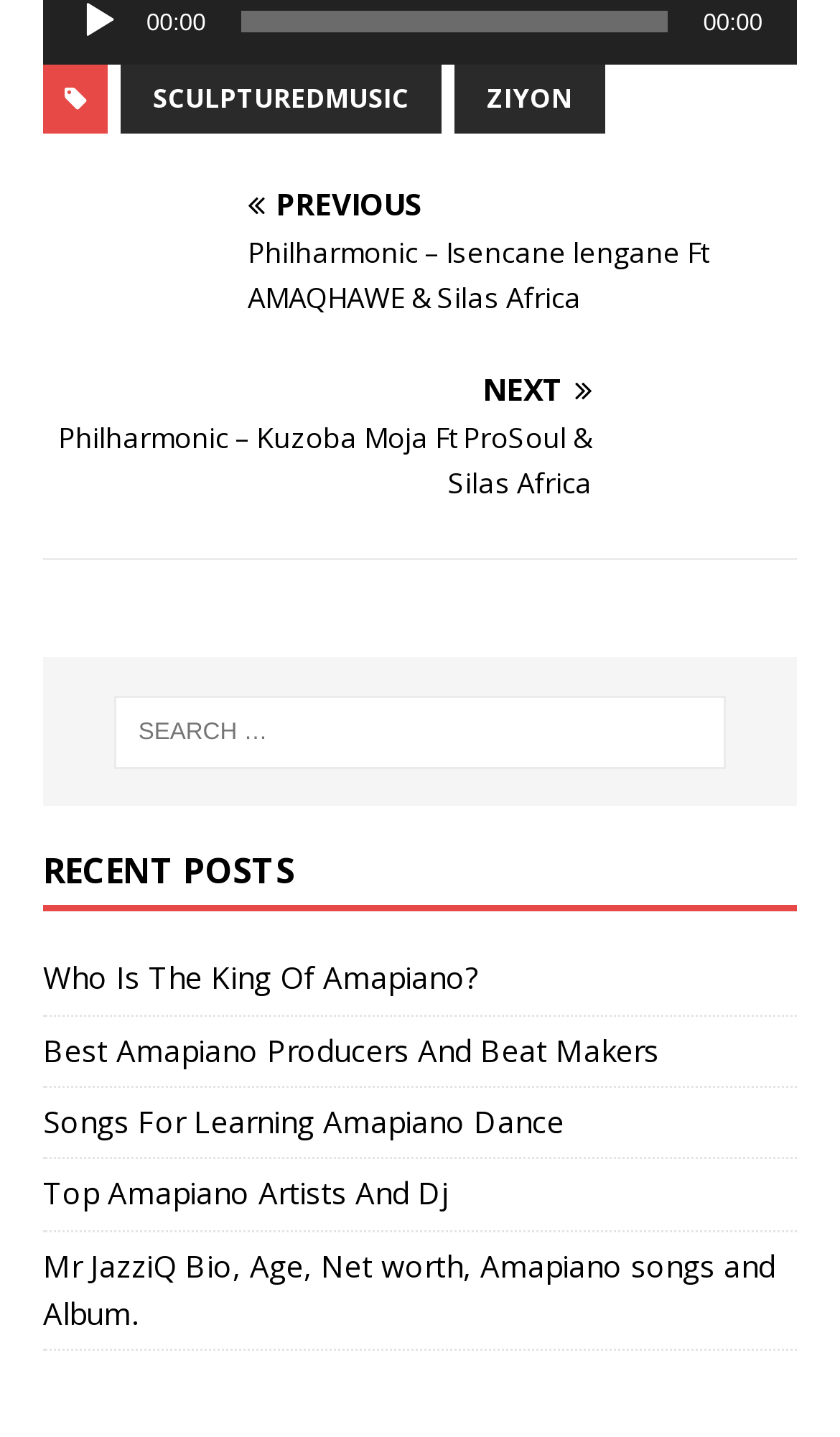Please respond to the question using a single word or phrase:
What is the minimum value of the time slider?

0